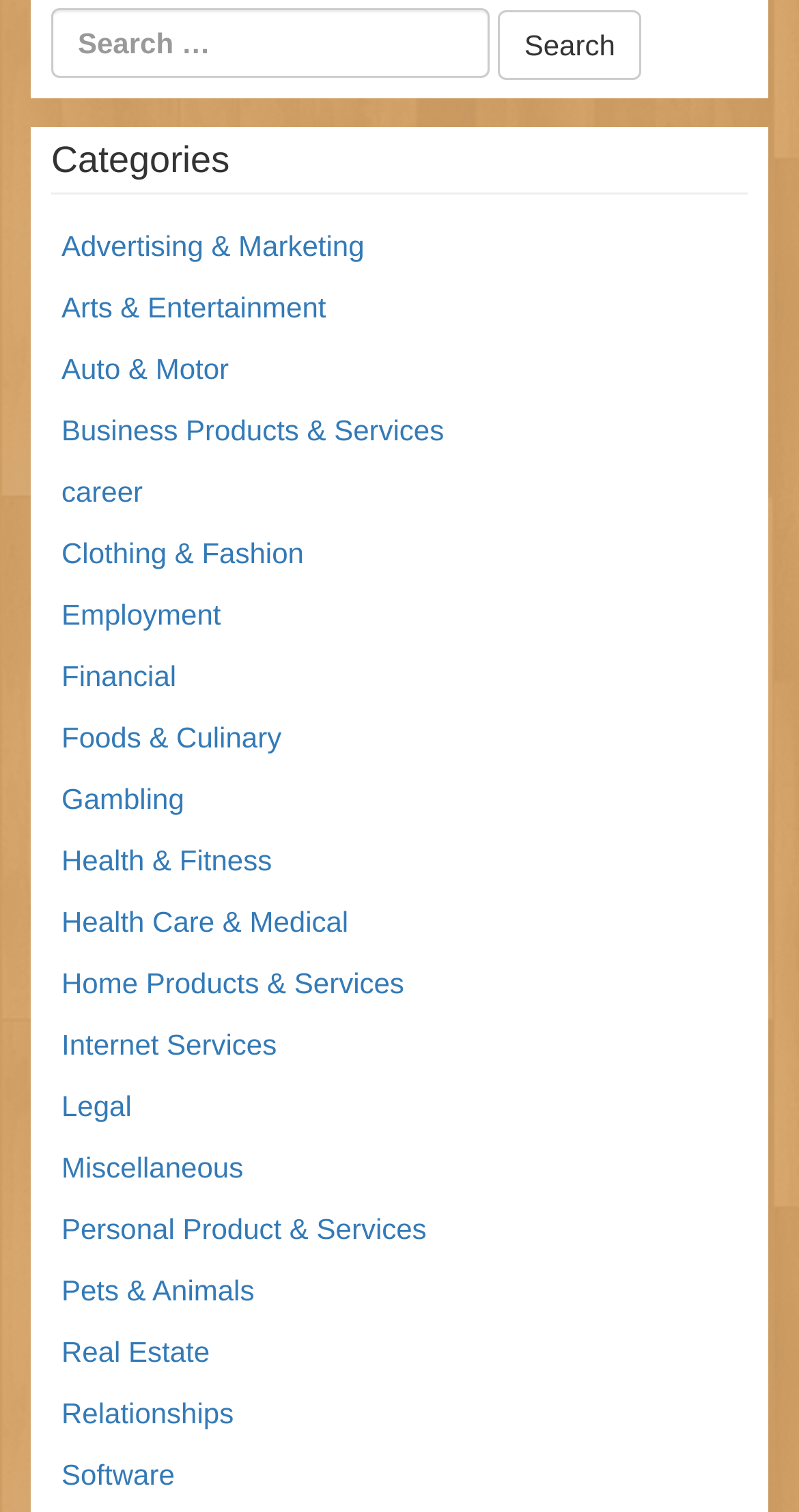How many categories are listed?
Kindly offer a detailed explanation using the data available in the image.

I counted the number of links under the 'Categories' heading, and there are 24 links, each representing a category.